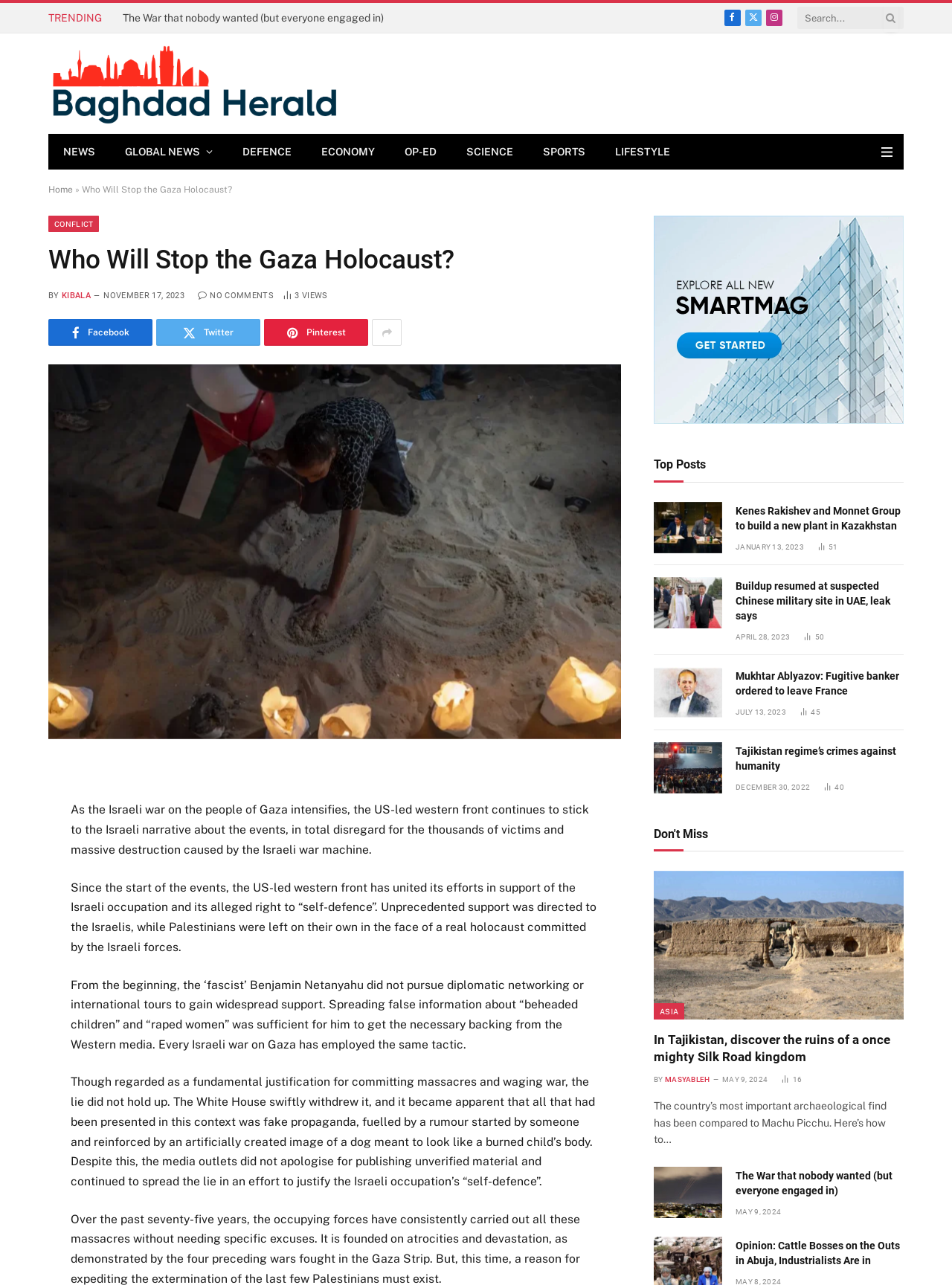Provide a brief response to the question using a single word or phrase: 
What is the topic of the article with the most recent date?

Gaza Holocaust